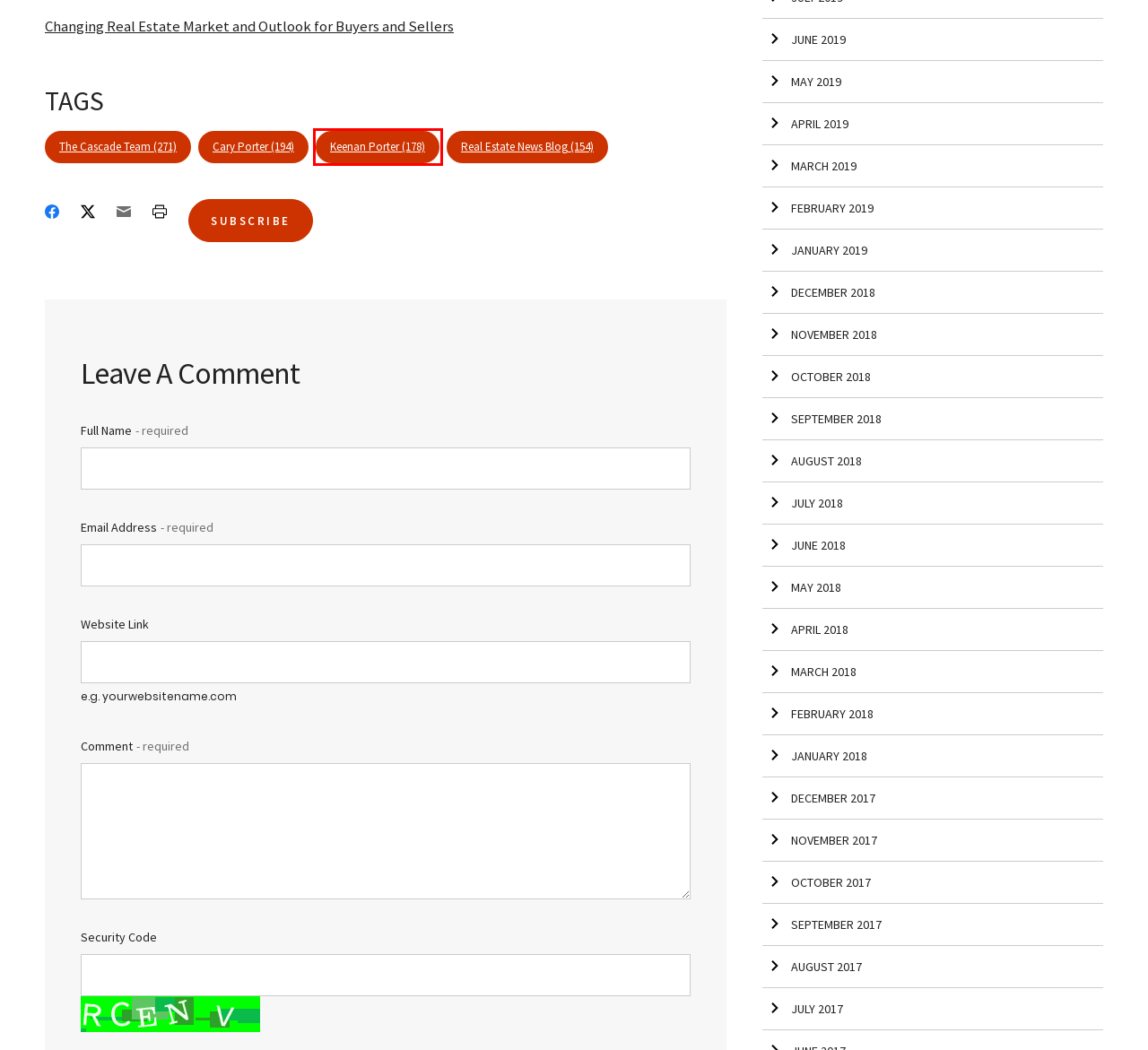You have a screenshot of a webpage with an element surrounded by a red bounding box. Choose the webpage description that best describes the new page after clicking the element inside the red bounding box. Here are the candidates:
A. Blog Entries Tagged: Real Estate News Blog
B. Real Estate News | Sammamish | Issaquah | Seattle |  - Blog Archive: March, 2019
C. Real Estate News | Sammamish | Issaquah | Seattle |  - Blog Archive: December, 2018
D. Real Estate News | Sammamish | Issaquah | Seattle |  - Blog Archive: December, 2017
E. Blog Entries Tagged: Keenan Porter
F. Blog Entries Tagged: Cary Porter
G. Real Estate News | Sammamish | Issaquah | Seattle |  - Blog Archive: April, 2019
H. Real Estate News | Sammamish | Issaquah | Seattle |  - Blog Archive: January, 2018

E